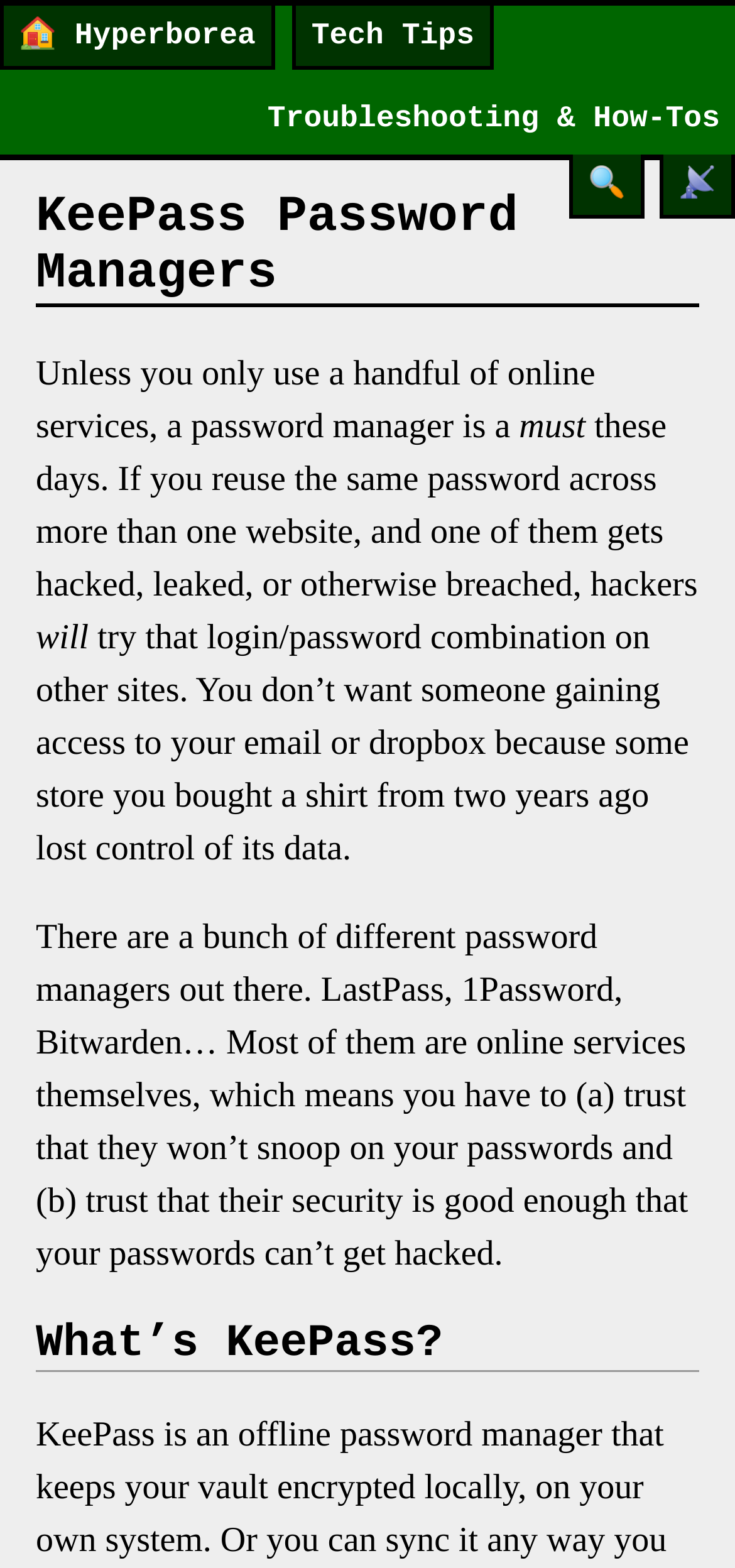Provide a comprehensive caption for the webpage.

The webpage is about KeePass Password Managers, a set of apps to manage passwords on desktop and mobile devices. At the top left, there is a link to "Hyperborea" and another link to "Tech Tips" next to it. Below these links, there is a static text "Troubleshooting & How-Tos". On the top right, there are two links, one with a wireless signal icon and another with a search icon and the text "Search". 

The main content of the webpage starts with a heading "KeePass Password Managers" followed by a paragraph of text explaining the importance of using a password manager. The text describes the risks of reusing passwords across multiple websites and the potential consequences of a data breach. 

Below this paragraph, there is another section with a heading "What’s KeePass?" which likely introduces the KeePass password manager. The webpage has a total of 5 links, 7 static text elements, and 2 headings. There are no images on the page.